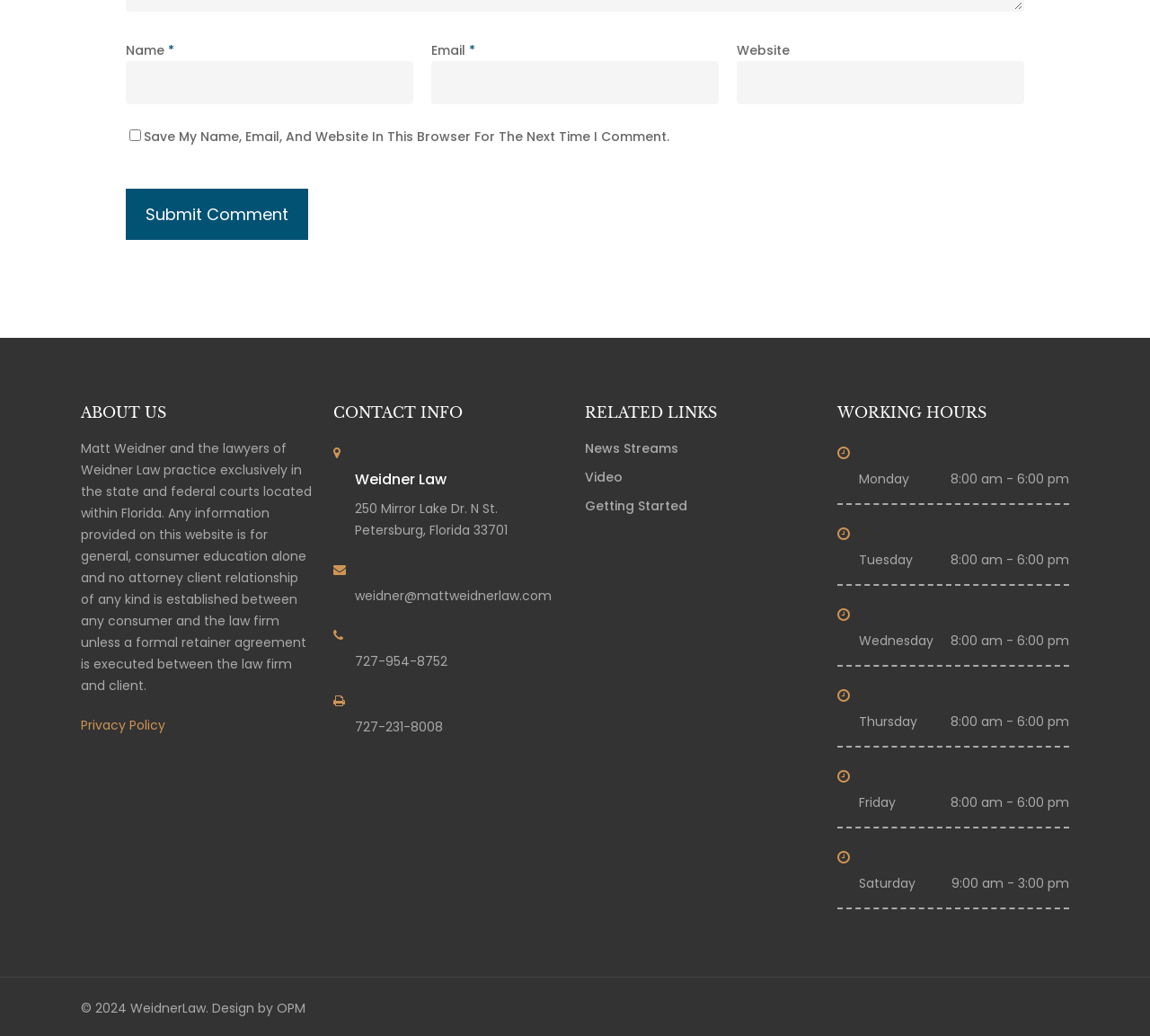What are the working hours of the law firm on Saturday? Analyze the screenshot and reply with just one word or a short phrase.

9:00 am - 3:00 pm